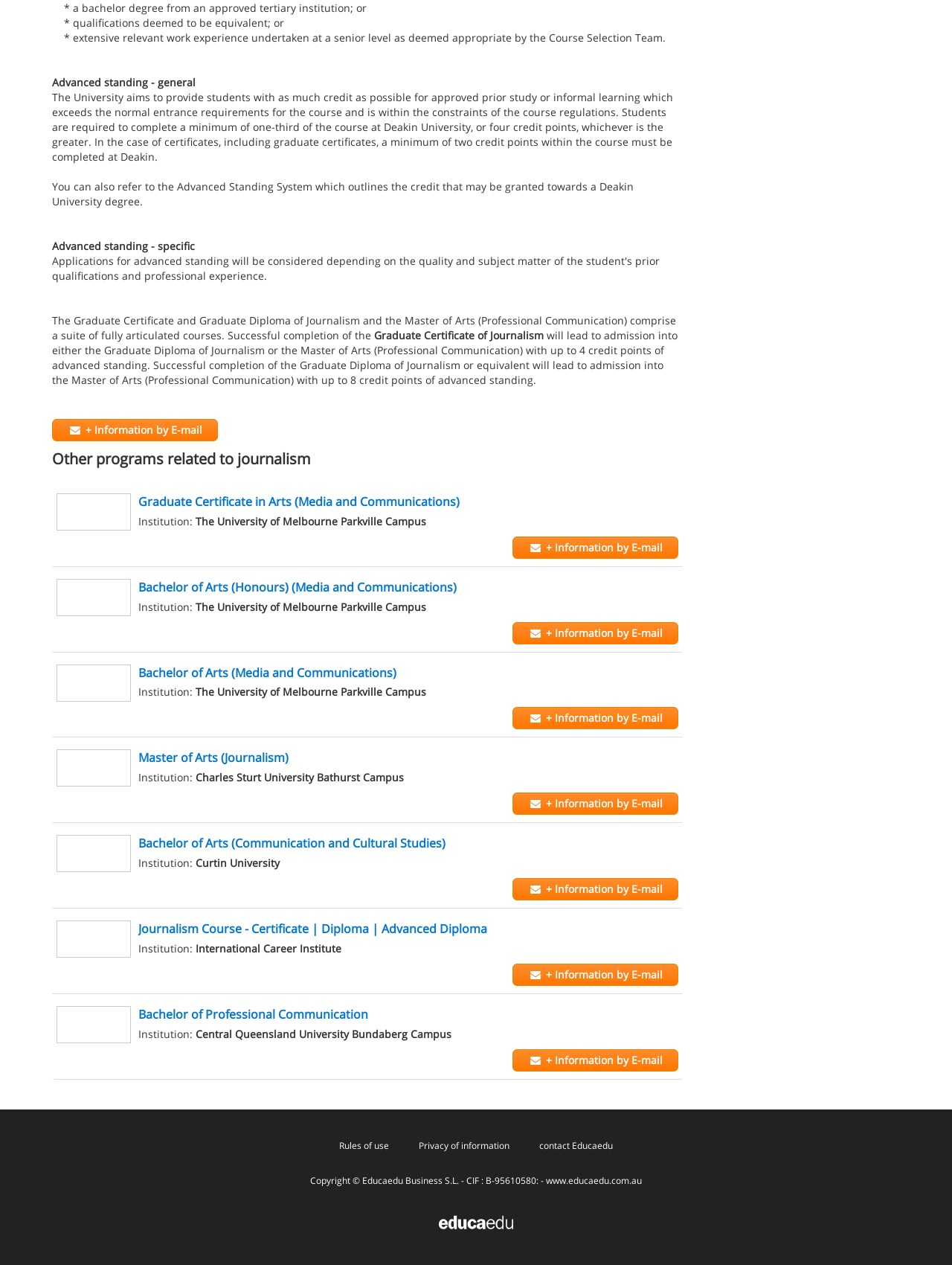Determine the bounding box coordinates in the format (top-left x, top-left y, bottom-right x, bottom-right y). Ensure all values are floating point numbers between 0 and 1. Identify the bounding box of the UI element described by: contact Educaedu

[0.559, 0.895, 0.652, 0.916]